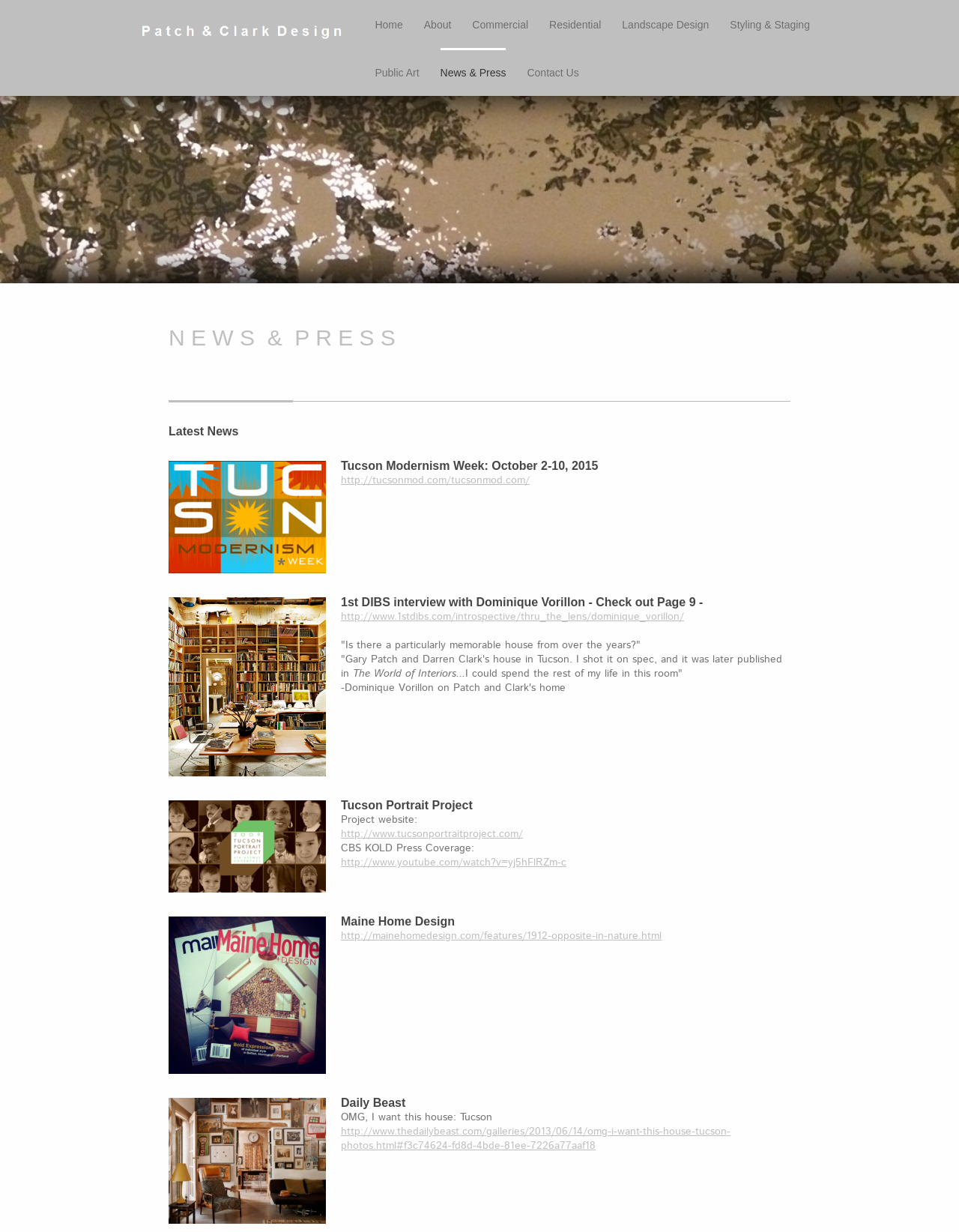Locate and extract the text of the main heading on the webpage.

N E W S  &  P R E S S